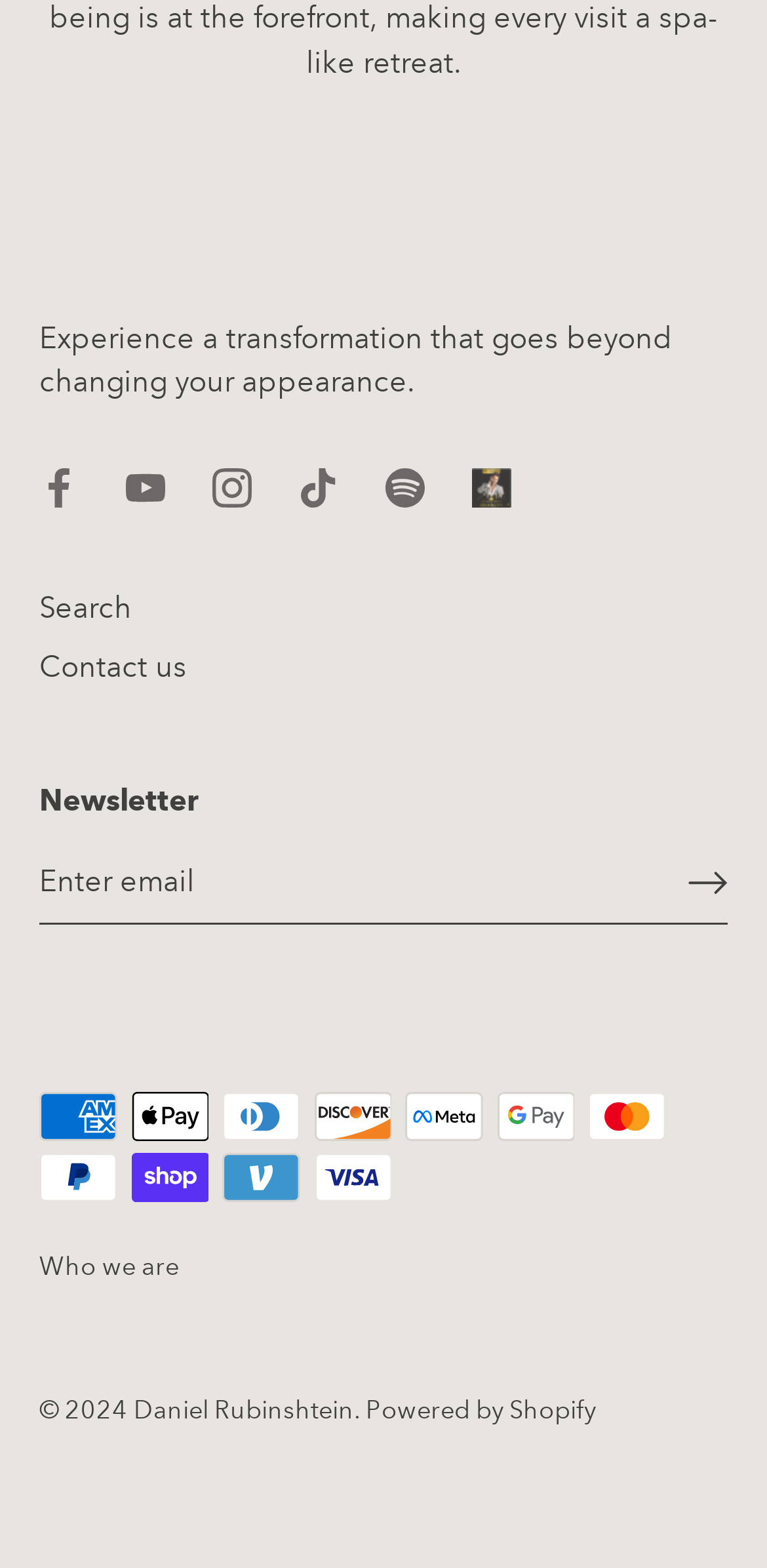Bounding box coordinates should be provided in the format (top-left x, top-left y, bottom-right x, bottom-right y) with all values between 0 and 1. Identify the bounding box for this UI element: Powered by Shopify

[0.477, 0.89, 0.777, 0.91]